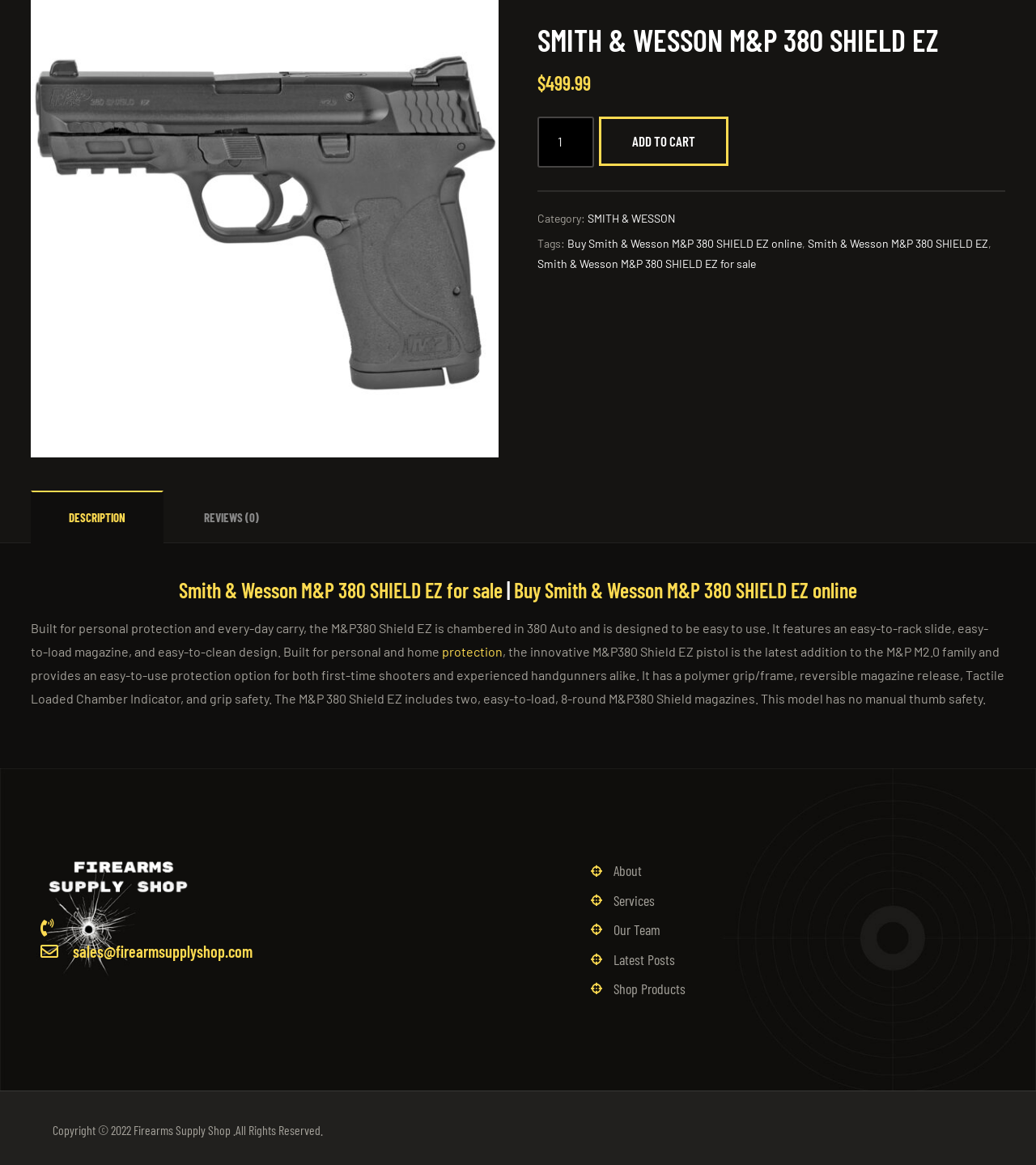Find the bounding box of the UI element described as follows: "SMITH & WESSON".

[0.567, 0.181, 0.652, 0.193]